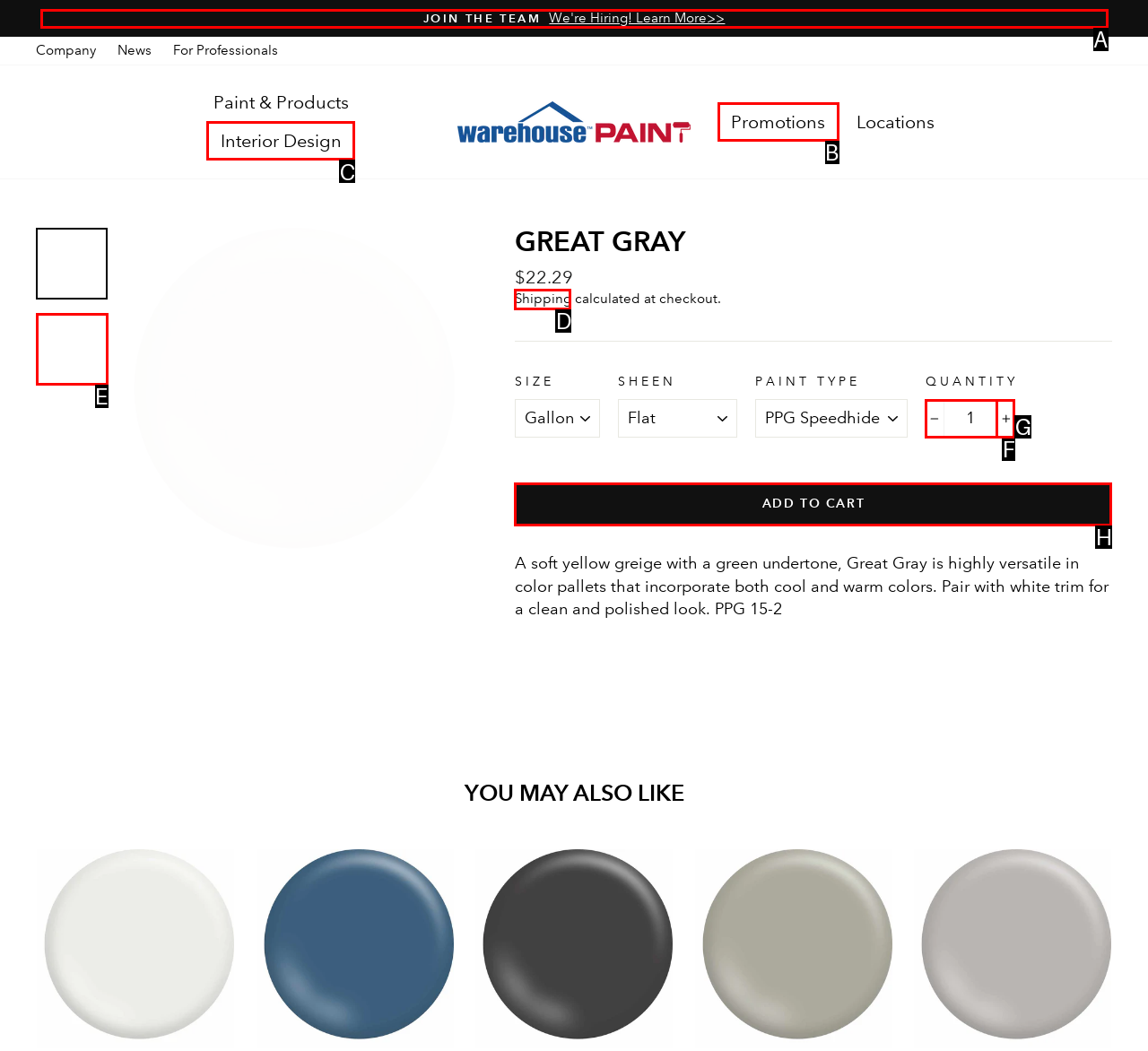Based on the description alt="BCB Property Management", identify the most suitable HTML element from the options. Provide your answer as the corresponding letter.

None